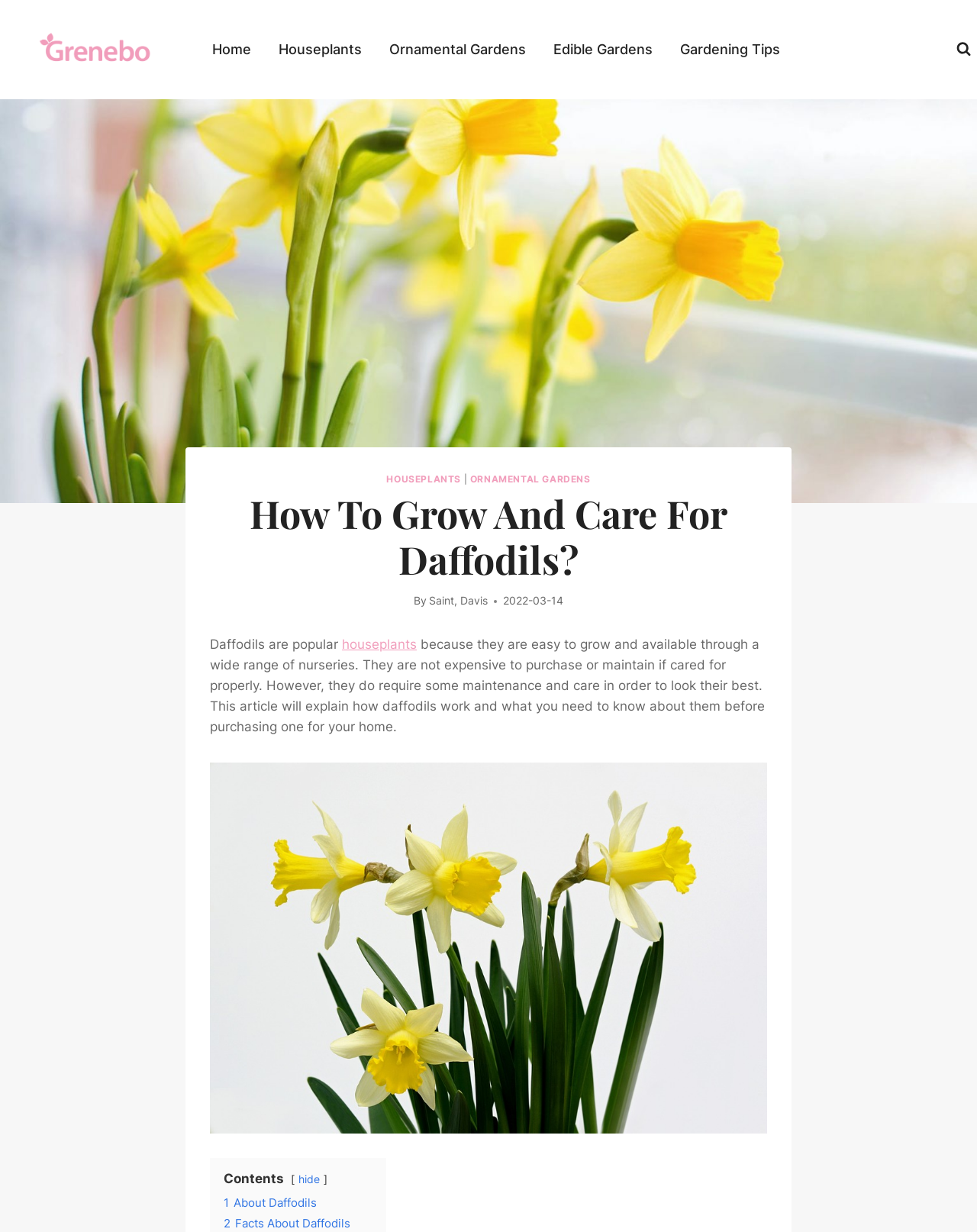Please locate the bounding box coordinates of the element's region that needs to be clicked to follow the instruction: "view article about daffodils". The bounding box coordinates should be provided as four float numbers between 0 and 1, i.e., [left, top, right, bottom].

[0.215, 0.399, 0.785, 0.473]